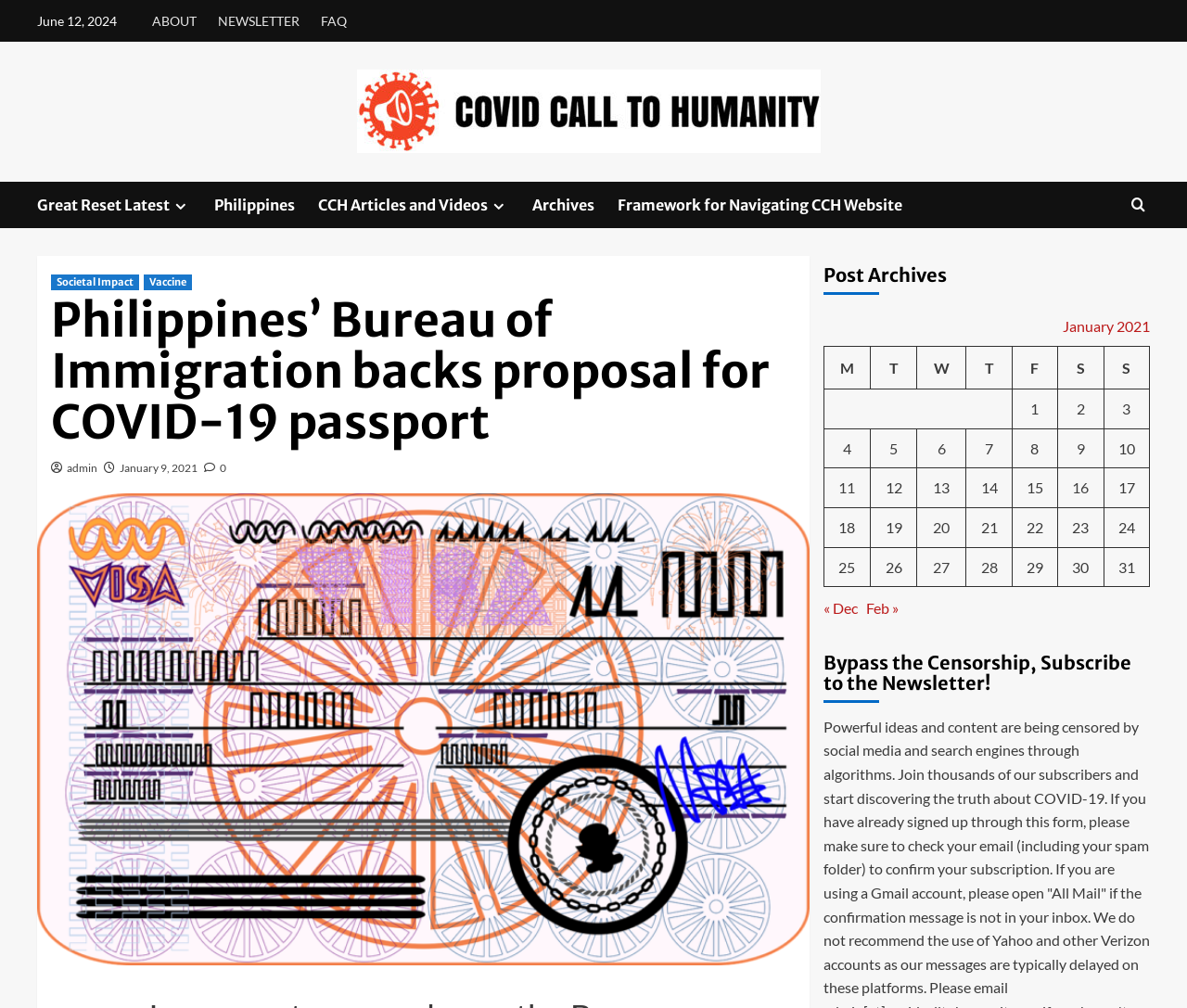What is the category of the news article?
Make sure to answer the question with a detailed and comprehensive explanation.

I found the category of the news article by looking at the header section of the webpage, which shows a list of categories including 'Societal Impact', 'Vaccine', etc. The news article is likely categorized under 'Societal Impact'.